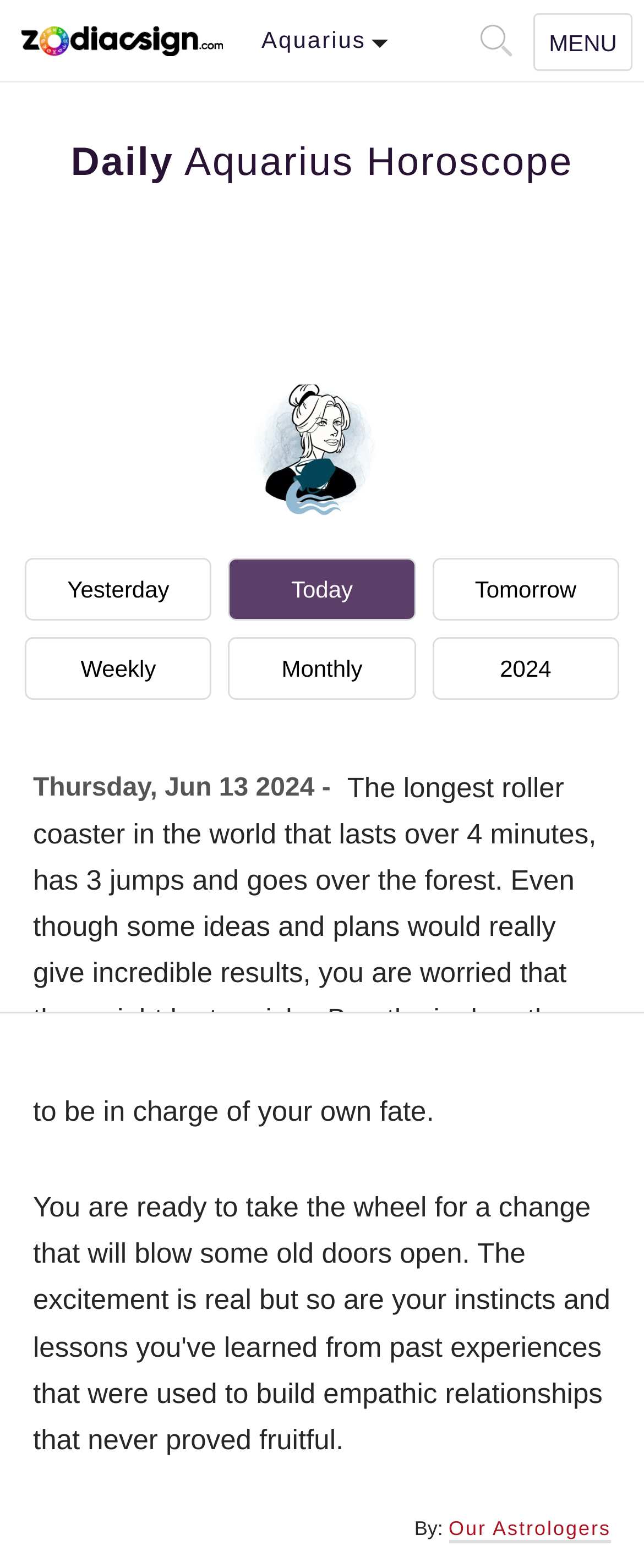Please analyze the image and give a detailed answer to the question:
What is the longest roller coaster in the world described as?

I found the description of the longest roller coaster in the world by reading the static text element that starts with 'The longest roller coaster in the world that lasts over 4 minutes...'.